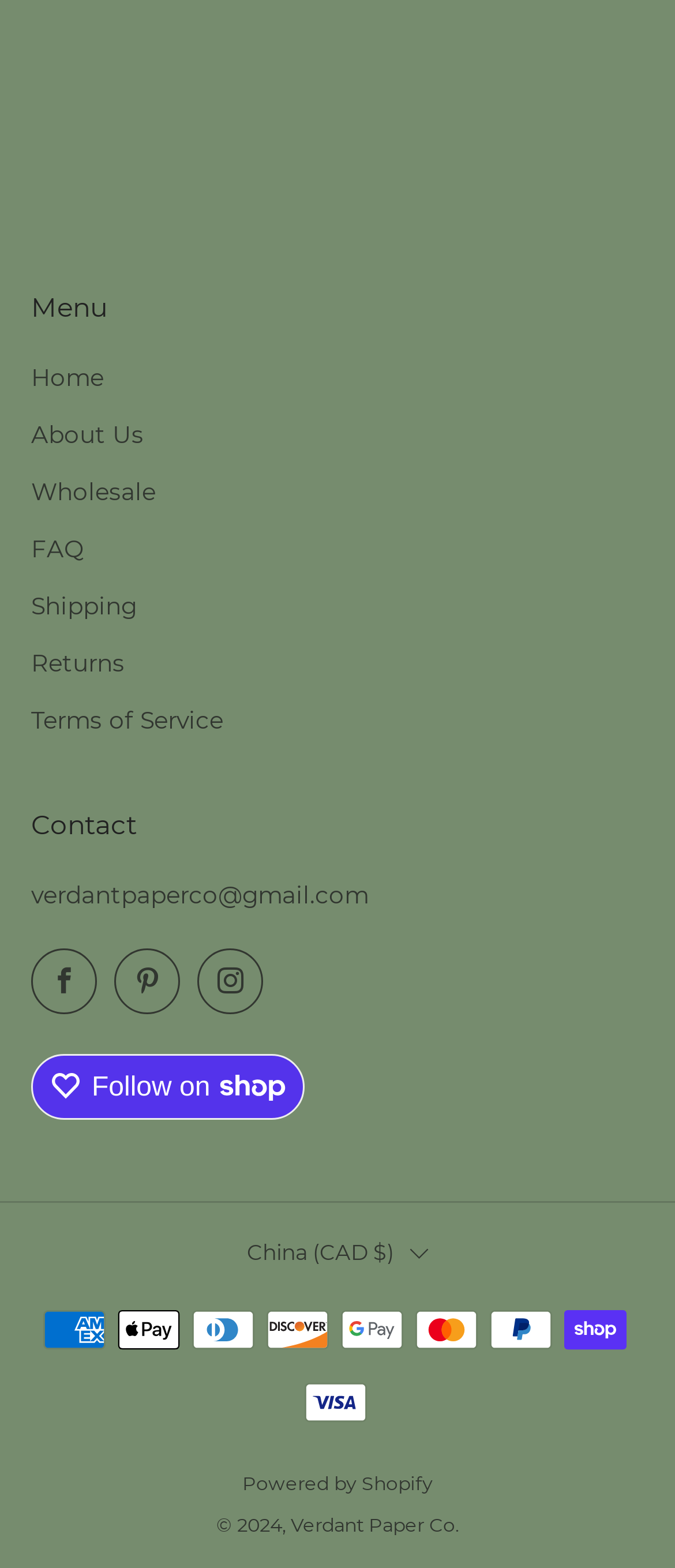Please mark the clickable region by giving the bounding box coordinates needed to complete this instruction: "Select China as country".

[0.35, 0.78, 0.65, 0.818]